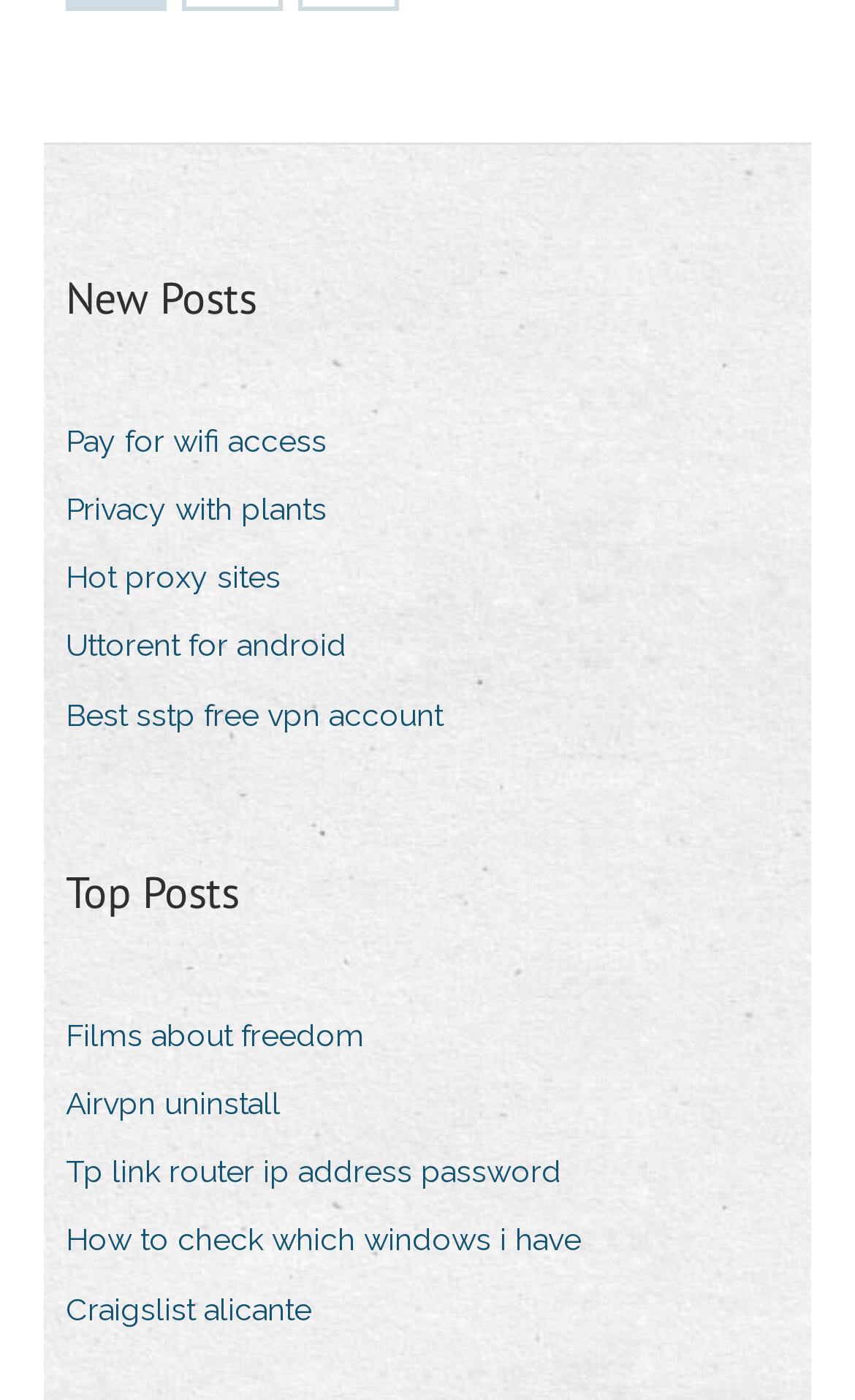Are there any links related to VPNs? Analyze the screenshot and reply with just one word or a short phrase.

Yes